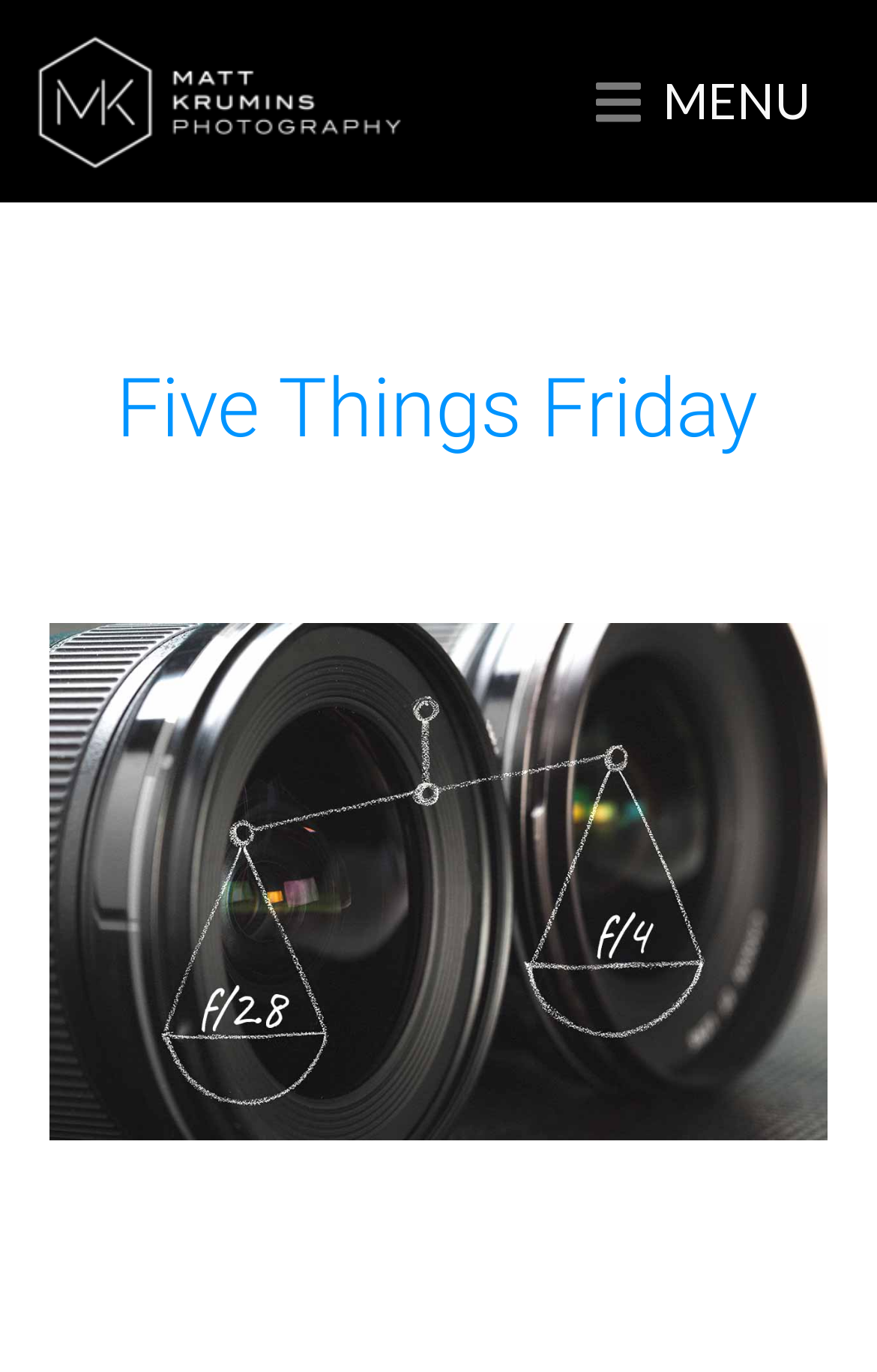Provide a brief response using a word or short phrase to this question:
What is the title of the second heading under 'Five Things Friday'?

Do you need the f/2.8 version?